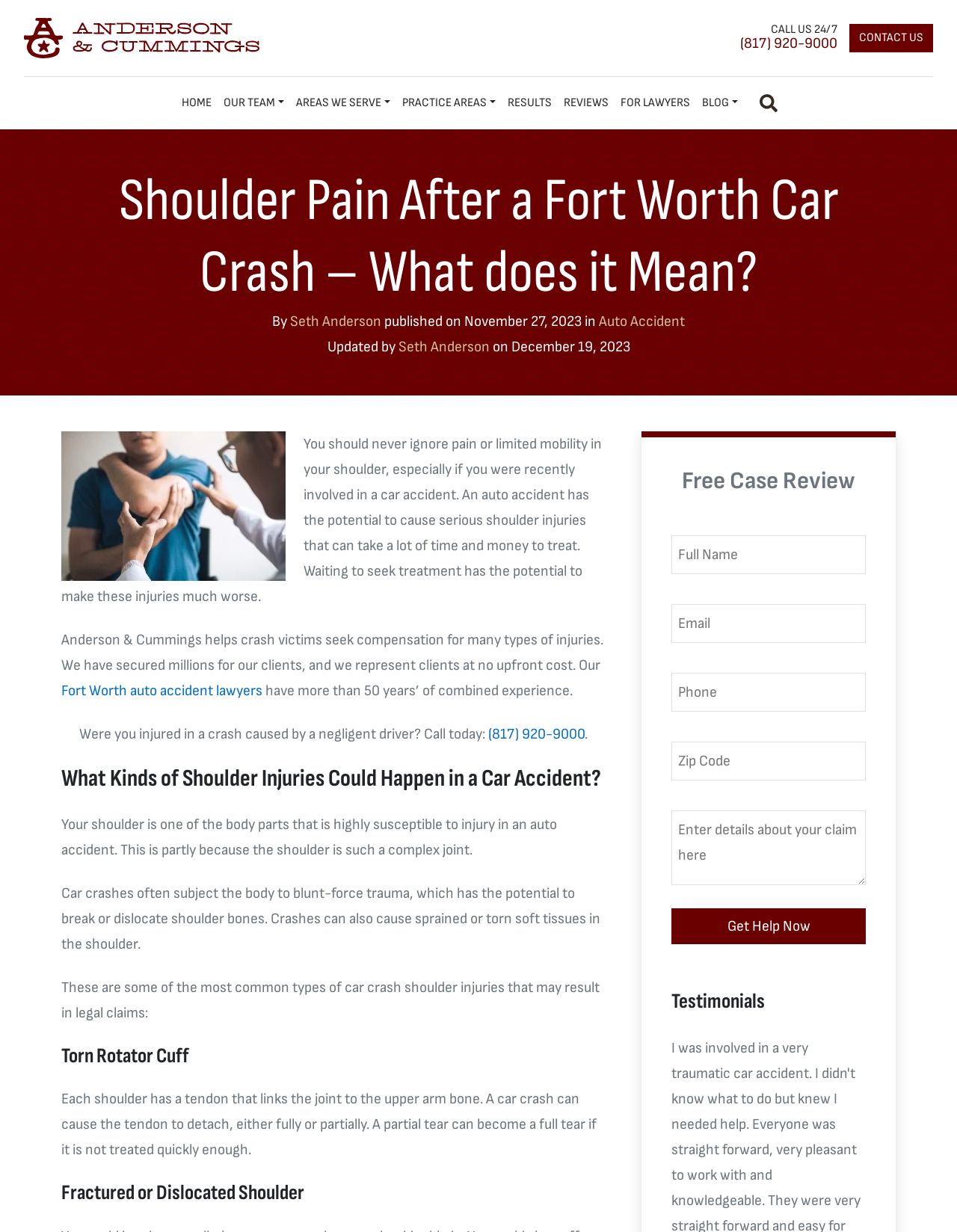What is the name of the law firm mentioned on the webpage?
Use the image to answer the question with a single word or phrase.

Anderson & Cummings